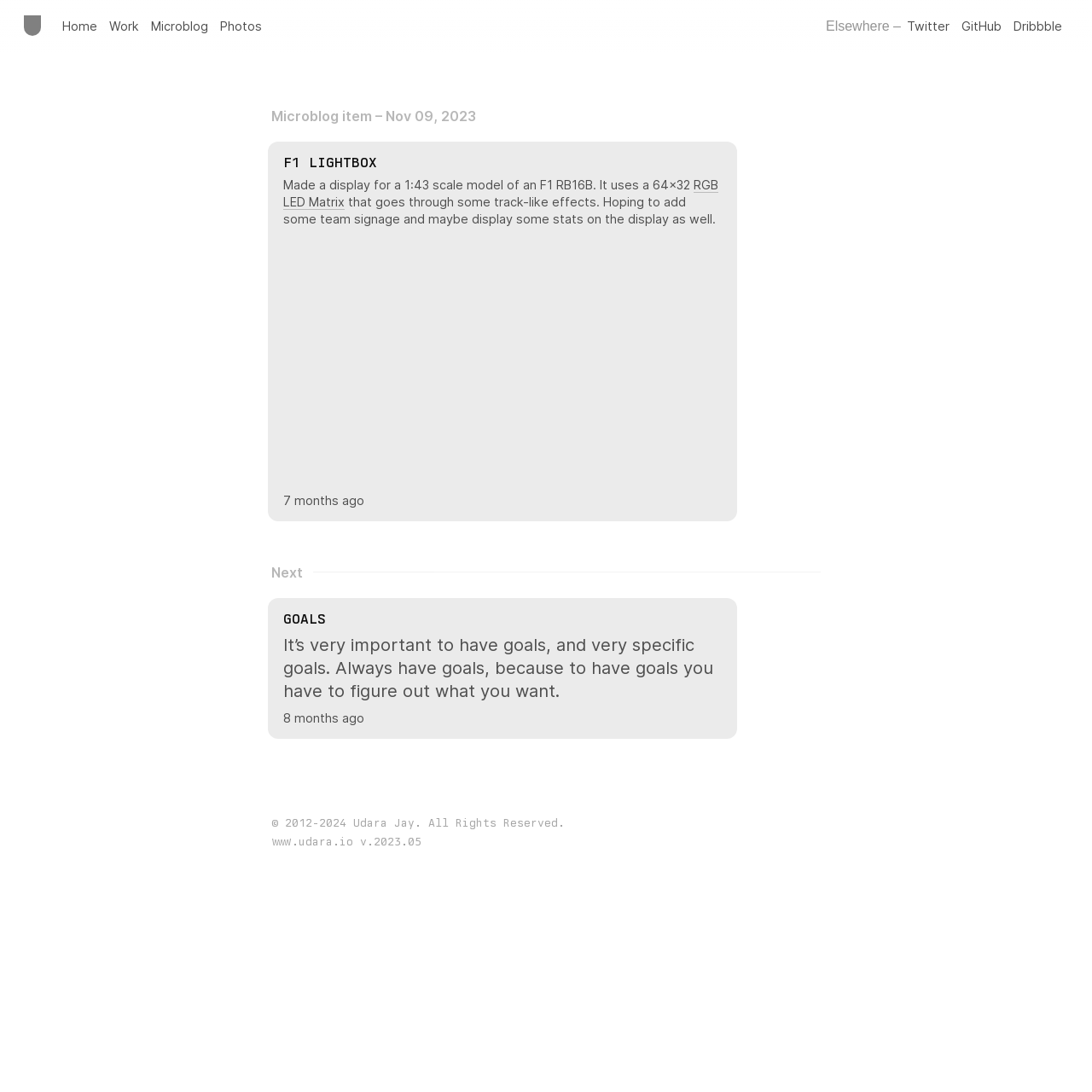What is the author's profession?
Based on the visual details in the image, please answer the question thoroughly.

Based on the links to Dribbble and GitHub, it can be inferred that the author is a designer or developer, and the content of the microblog items suggests a focus on design and technology.